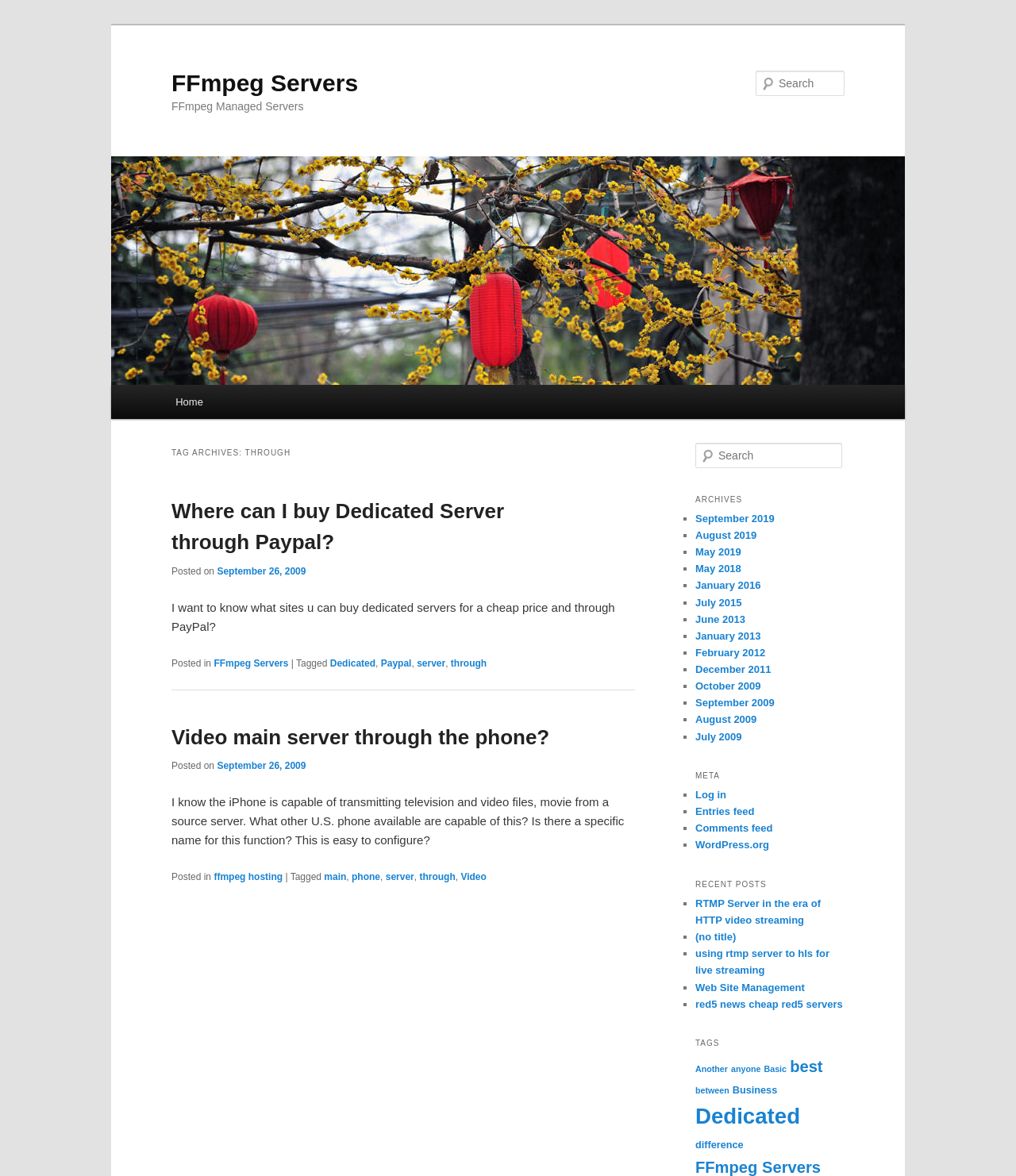Illustrate the webpage with a detailed description.

The webpage is about FFmpeg servers, with a focus on dedicated servers and payment through PayPal. At the top, there are two links to skip to primary and secondary content. Below that, there is a heading "FFmpeg Servers" with a link to the same title. 

To the right of the heading, there is a search bar with a label "Search" and a textbox to input search queries. Below the search bar, there is a main menu with a link to "Home". 

The main content of the page is divided into two sections. The first section has two articles, each with a heading, a link to the heading, and a paragraph of text. The first article discusses buying dedicated servers through PayPal, and the second article talks about using phones to transmit television and video files from a source server. 

Each article has a footer with links to tags, including "Dedicated", "Paypal", "server", and "through" for the first article, and "ffmpeg hosting", "main", "phone", "server", "through", and "Video" for the second article. 

The second section of the main content has a search bar and a heading "ARCHIVES" with a list of links to monthly archives from September 2009 to September 2019.